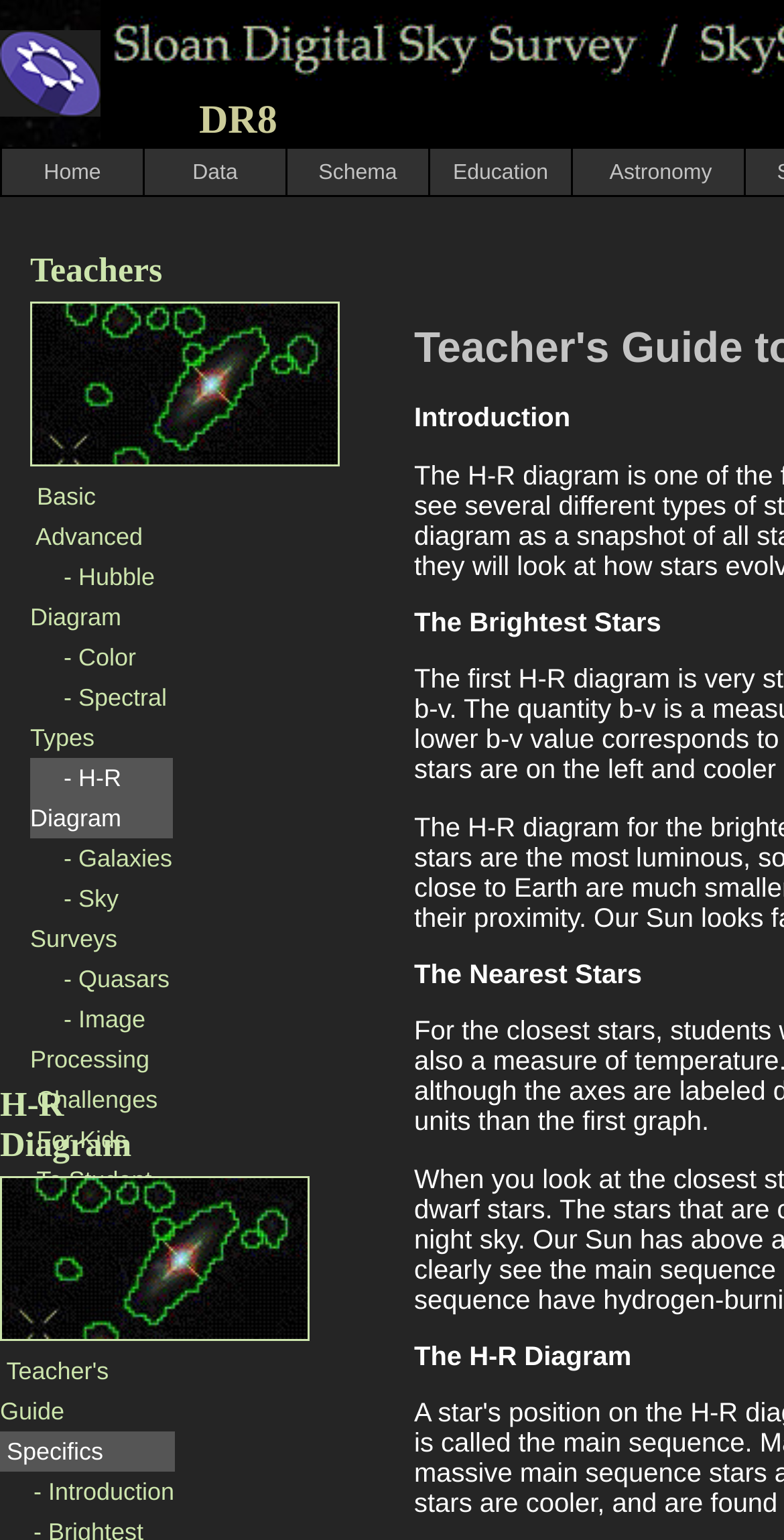Bounding box coordinates are to be given in the format (top-left x, top-left y, bottom-right x, bottom-right y). All values must be floating point numbers between 0 and 1. Provide the bounding box coordinate for the UI element described as: To Student Projects

[0.038, 0.757, 0.194, 0.802]